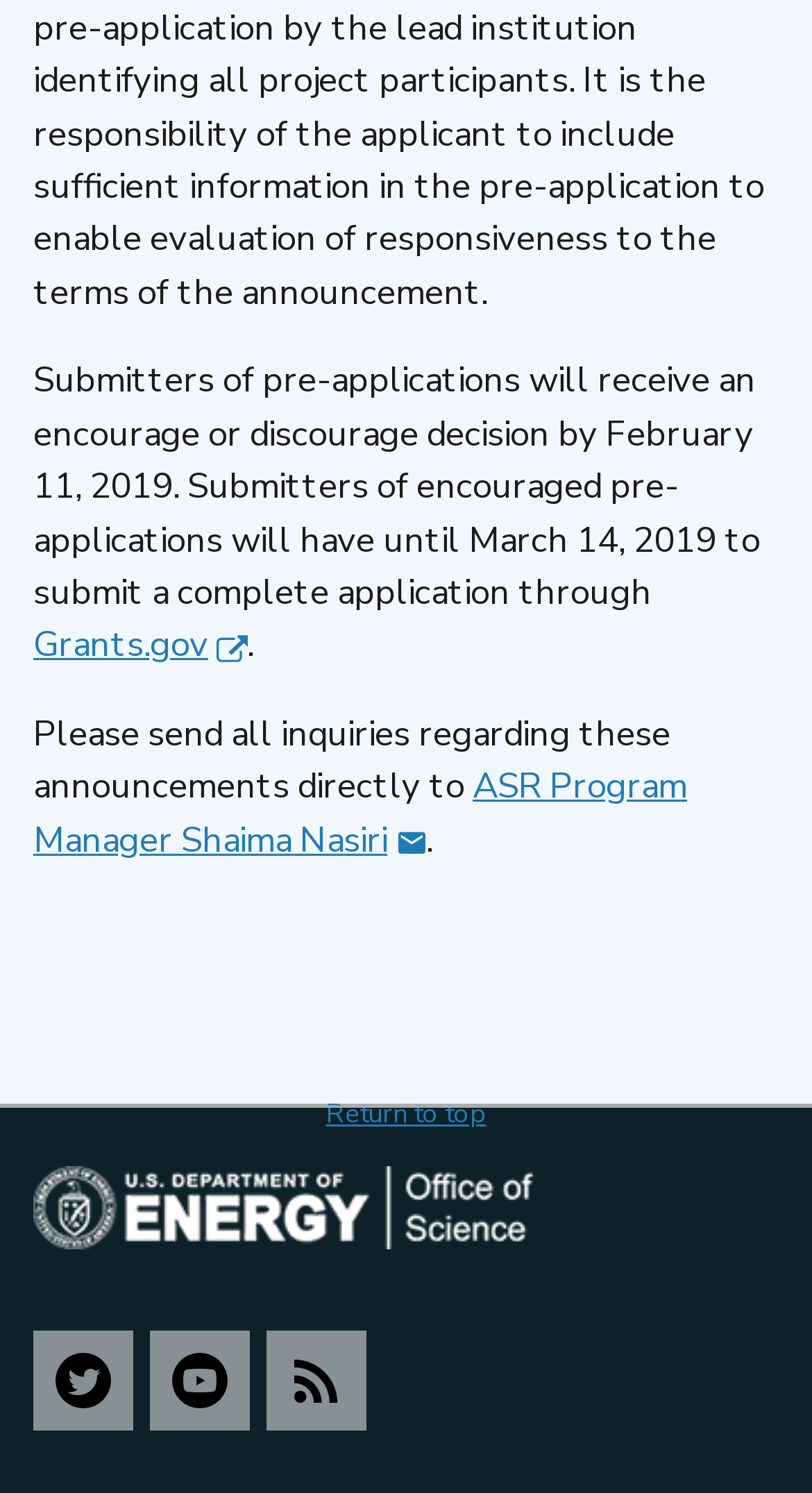How many social media links are present on the webpage?
Please respond to the question with as much detail as possible.

The webpage has links to Twitter, YouTube, and RSS, which are all social media platforms.